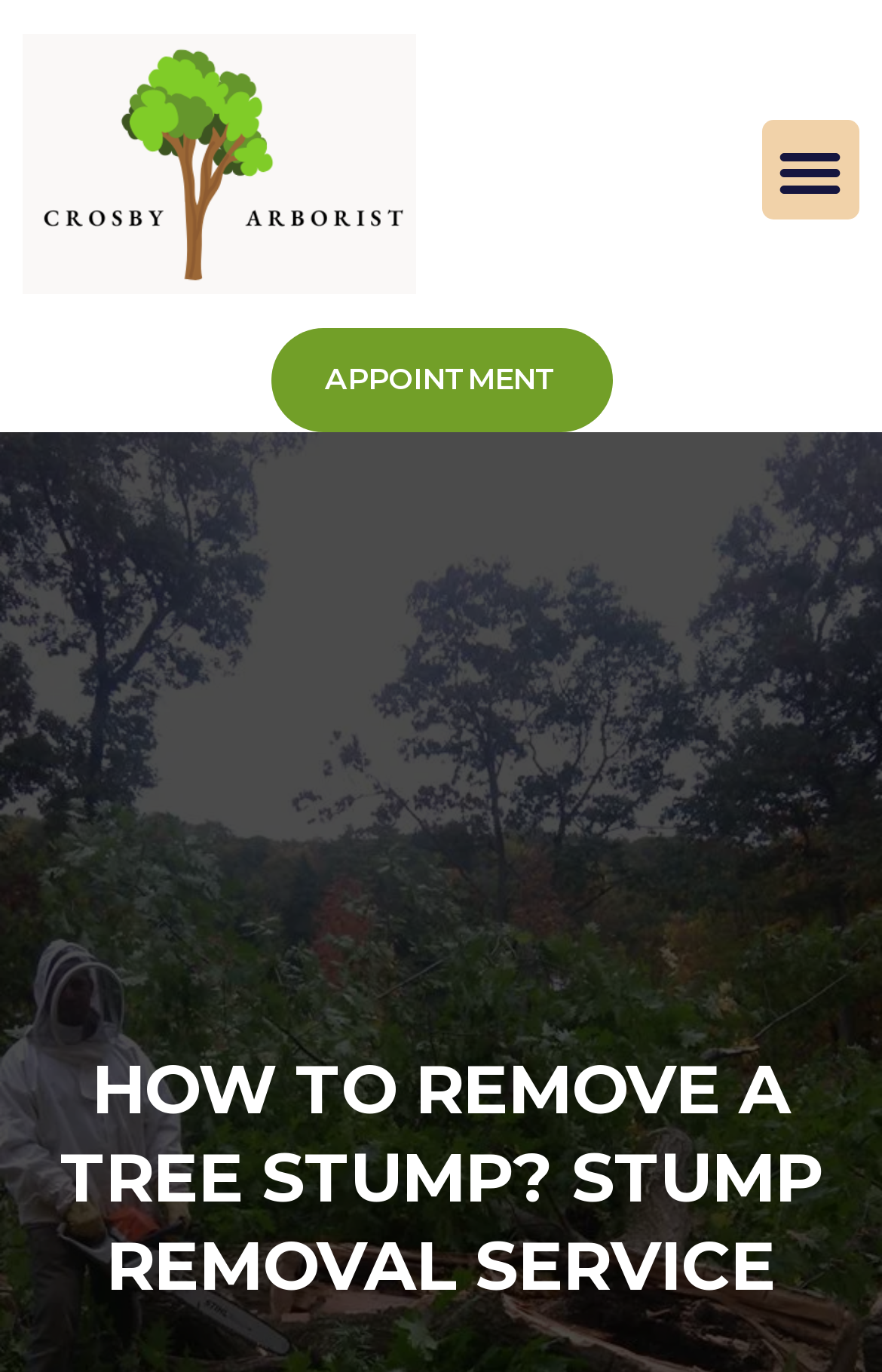Identify the bounding box for the UI element specified in this description: "Appointment". The coordinates must be four float numbers between 0 and 1, formatted as [left, top, right, bottom].

[0.306, 0.239, 0.694, 0.315]